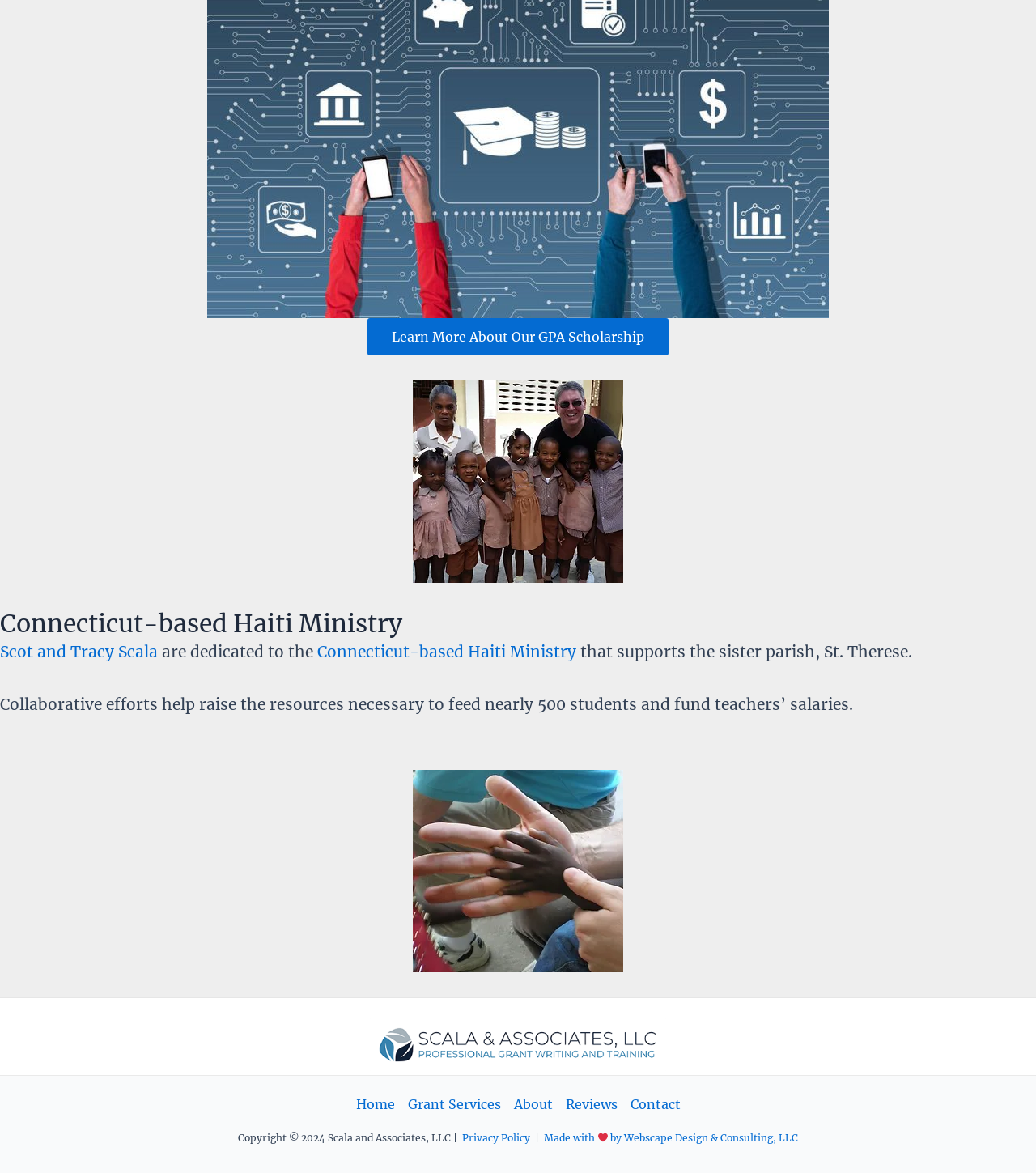Locate the bounding box of the UI element defined by this description: "Contact". The coordinates should be given as four float numbers between 0 and 1, formatted as [left, top, right, bottom].

[0.602, 0.931, 0.657, 0.952]